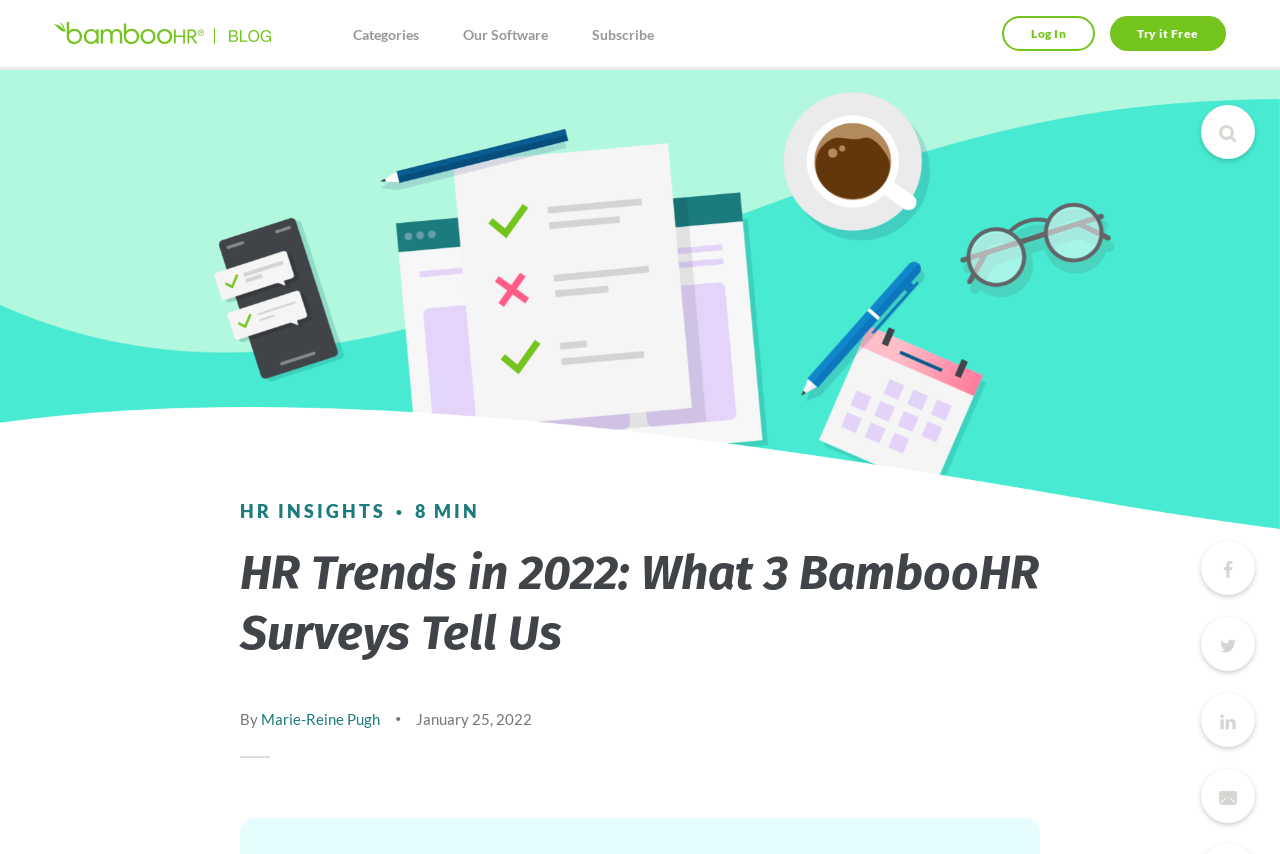Determine the main headline from the webpage and extract its text.

HR Trends in 2022: What 3 BambooHR Surveys Tell Us